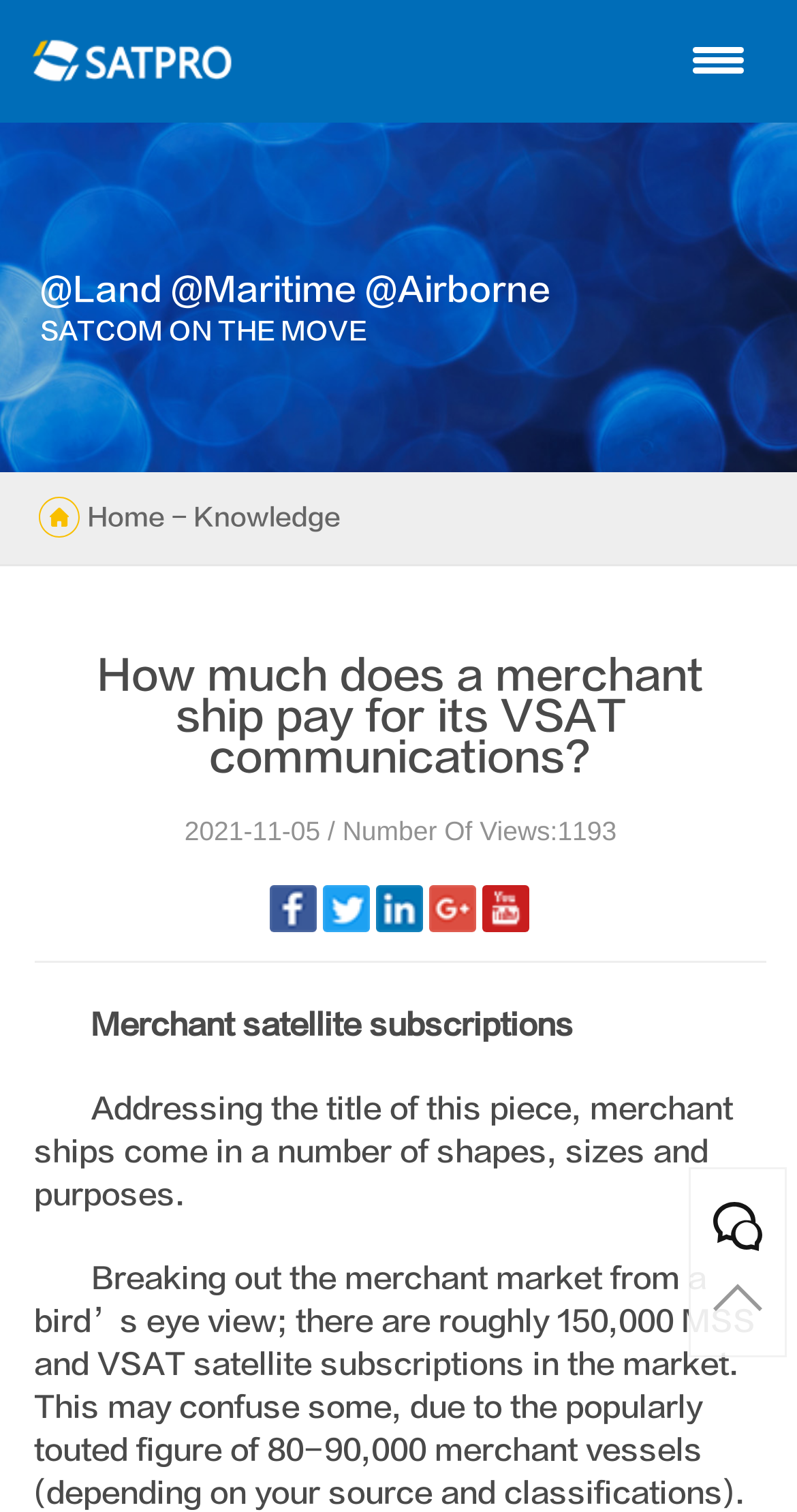Give a full account of the webpage's elements and their arrangement.

The webpage appears to be an article or blog post discussing the cost of VSAT communications for merchant ships. At the top left, there is a logo image linked to the homepage, accompanied by a short text "SATPRO M&C TECH CO.,LTD". 

Below the logo, there are two links, one on the left and one on the right, with no descriptive text. The left link has an associated image. 

Further down, there is a section with three lines of text: "@Land @Maritime @Airborne", "SATCOM ON THE MOVE", and a link to the "Home" page, followed by the text "- Knowledge". 

The main content of the article starts with a heading that matches the meta description, "How much does a merchant ship pay for its VSAT communications?", followed by a subheading indicating the publication date and number of views, "2021-11-05 / Number Of Views:1193". 

Below the headings, there are five identical links, each with an associated image, arranged horizontally across the page. These links are separated by small gaps, indicated by non-descriptive text "\xa0". 

The page is divided into sections by a horizontal separator line near the bottom.